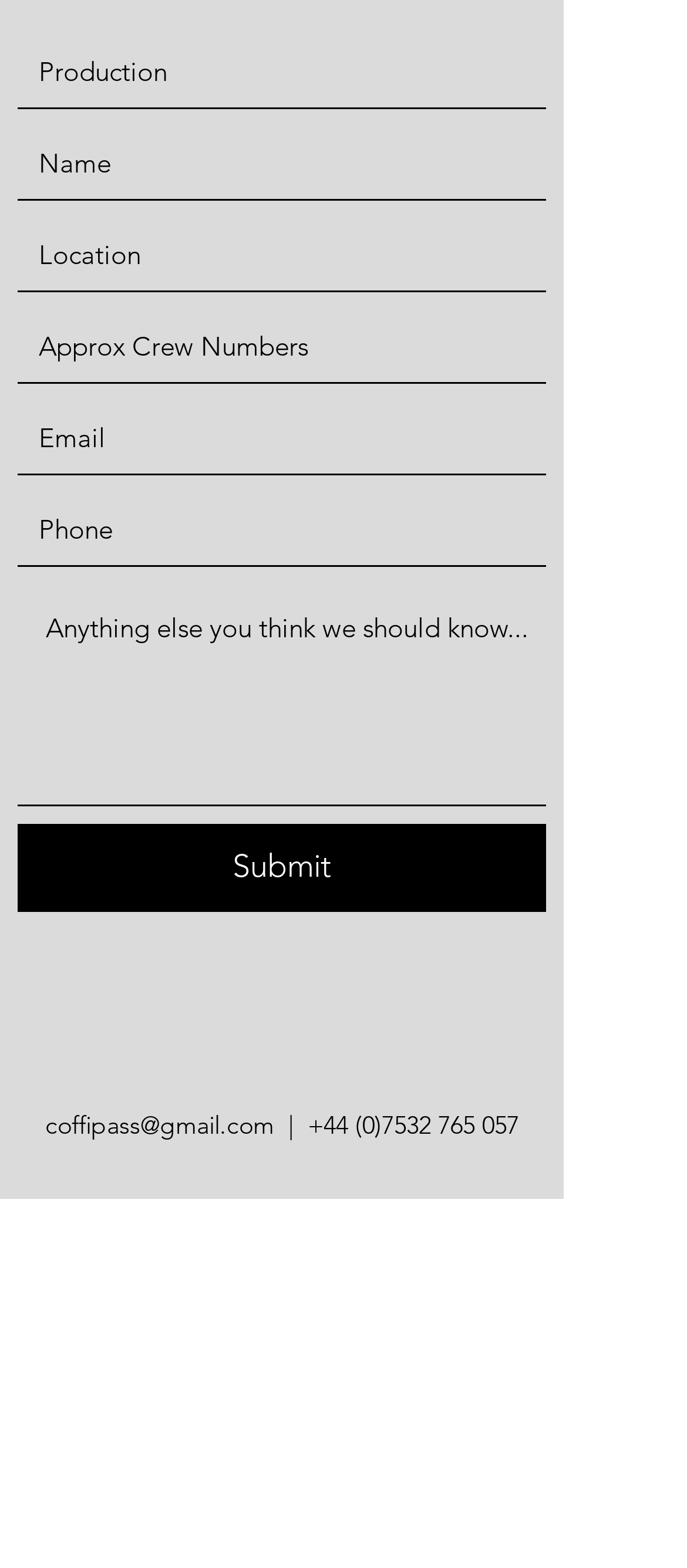Locate the bounding box coordinates of the element I should click to achieve the following instruction: "Enter production details".

[0.026, 0.023, 0.795, 0.07]